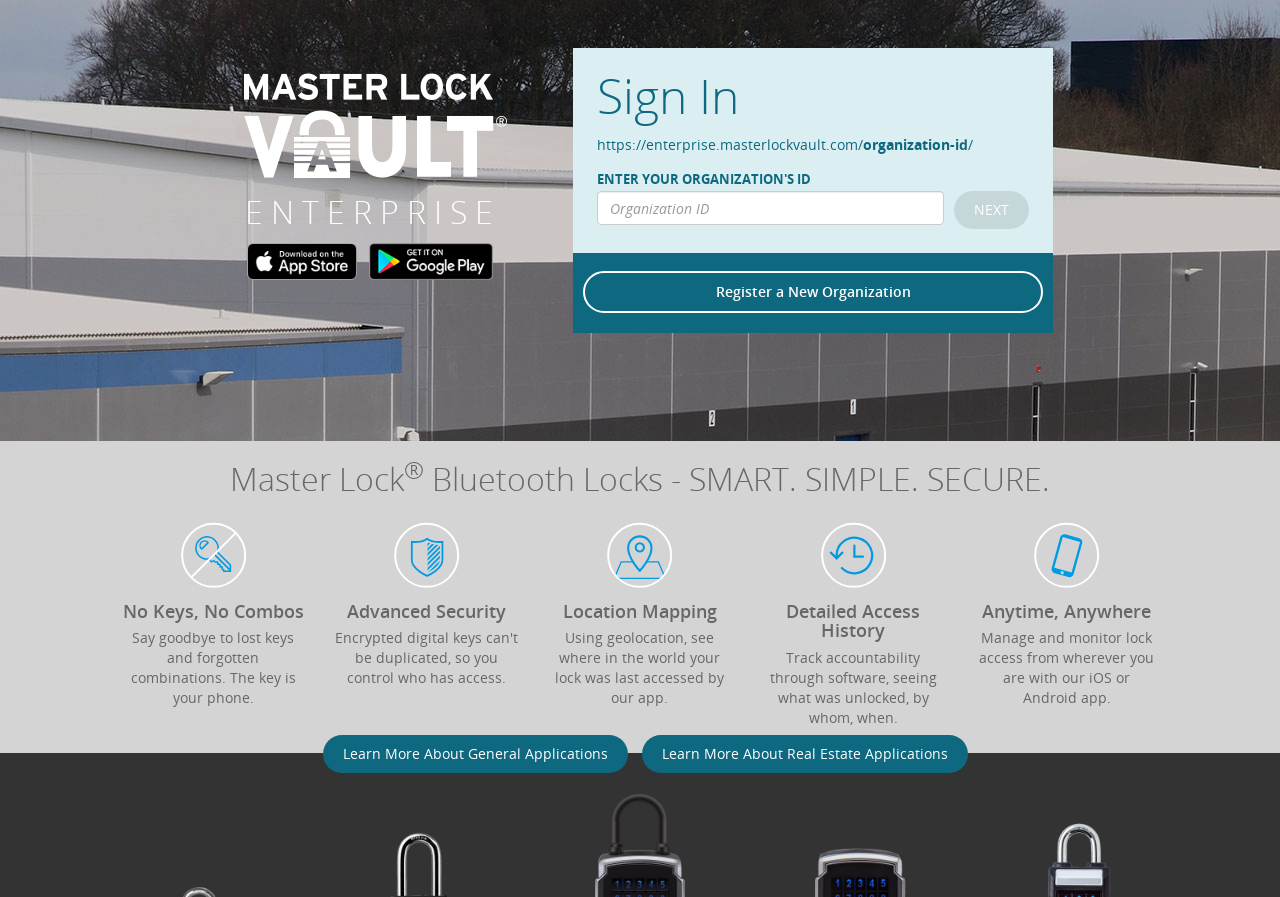Mark the bounding box of the element that matches the following description: "www.angacom.de".

None